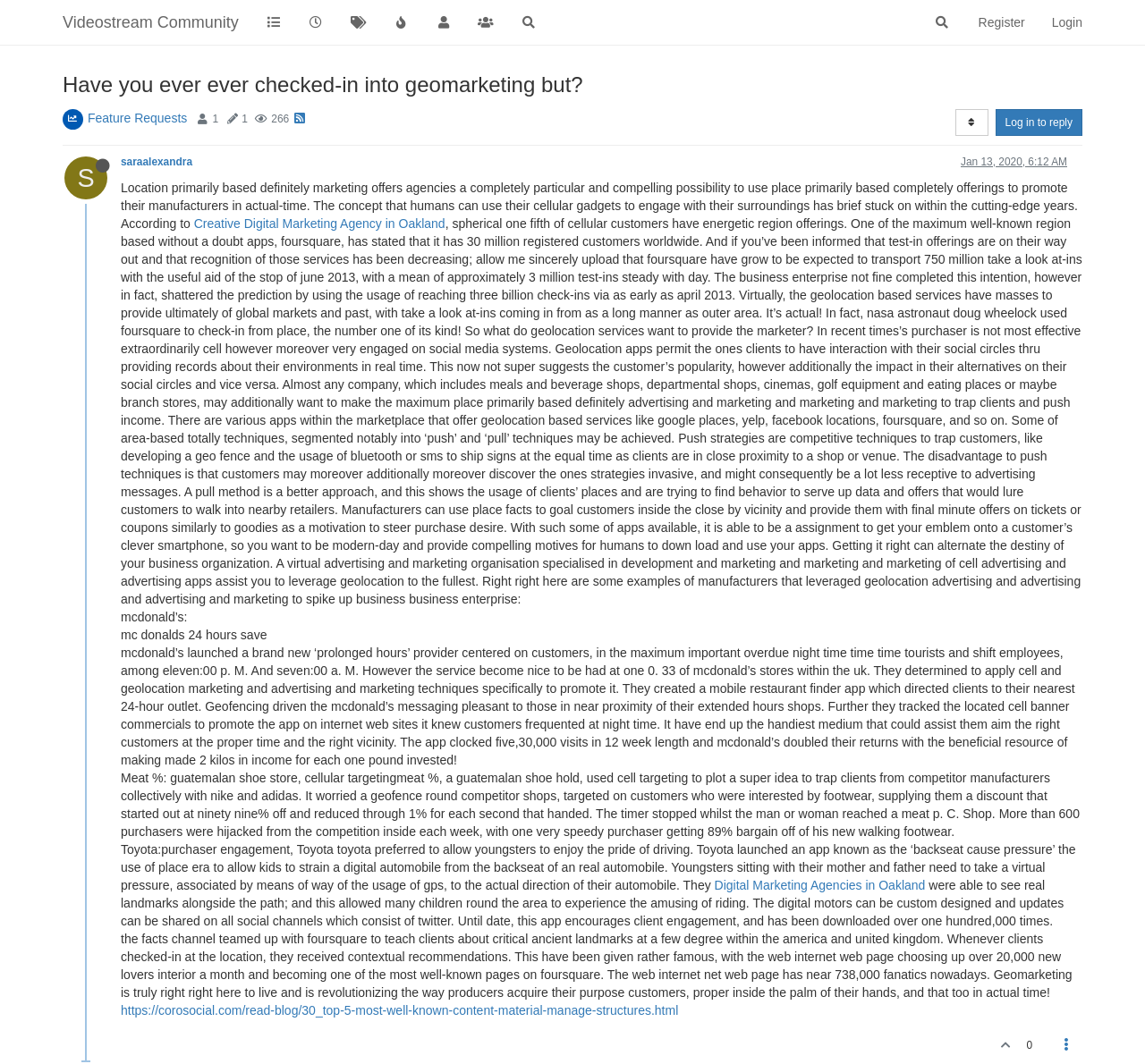Summarize the webpage with intricate details.

This webpage is about geomarketing and its applications. At the top, there is a heading "Videostream Community" followed by links to "Register" and "Login" on the right side. Below these links, there is a search bar with a magnifying glass icon. 

On the left side, there are several social media links represented by icons, including Facebook, Twitter, and LinkedIn. Below these icons, there is a heading "Have you ever ever checked-in into geomarketing but?" followed by links to "Feature Requests" and "Posters" with numbers indicating the count of posts and views.

The main content of the webpage is a long article about geomarketing, its benefits, and its applications. The article discusses how geomarketing can be used to target customers in real-time, citing examples of companies like McDonald's, Meat %, and Toyota that have successfully used geomarketing to increase sales and engagement. The article also mentions the importance of geolocation-based services and how they can be used to provide customers with relevant information and offers.

On the right side of the article, there are links to "Log in to reply" and "S" with a profile picture, indicating a user's profile. Below these links, there is a link to "Jan 13, 2020, 6:12 AM" with a timestamp. At the bottom of the webpage, there are links to "Digital Marketing Agencies in Oakland" and "https://corosocial.com/read-blog/30_top-5-most-well-known-content-material-manage-structures.html". There are also two icons, a bell and a chat bubble, at the bottom right corner of the webpage.